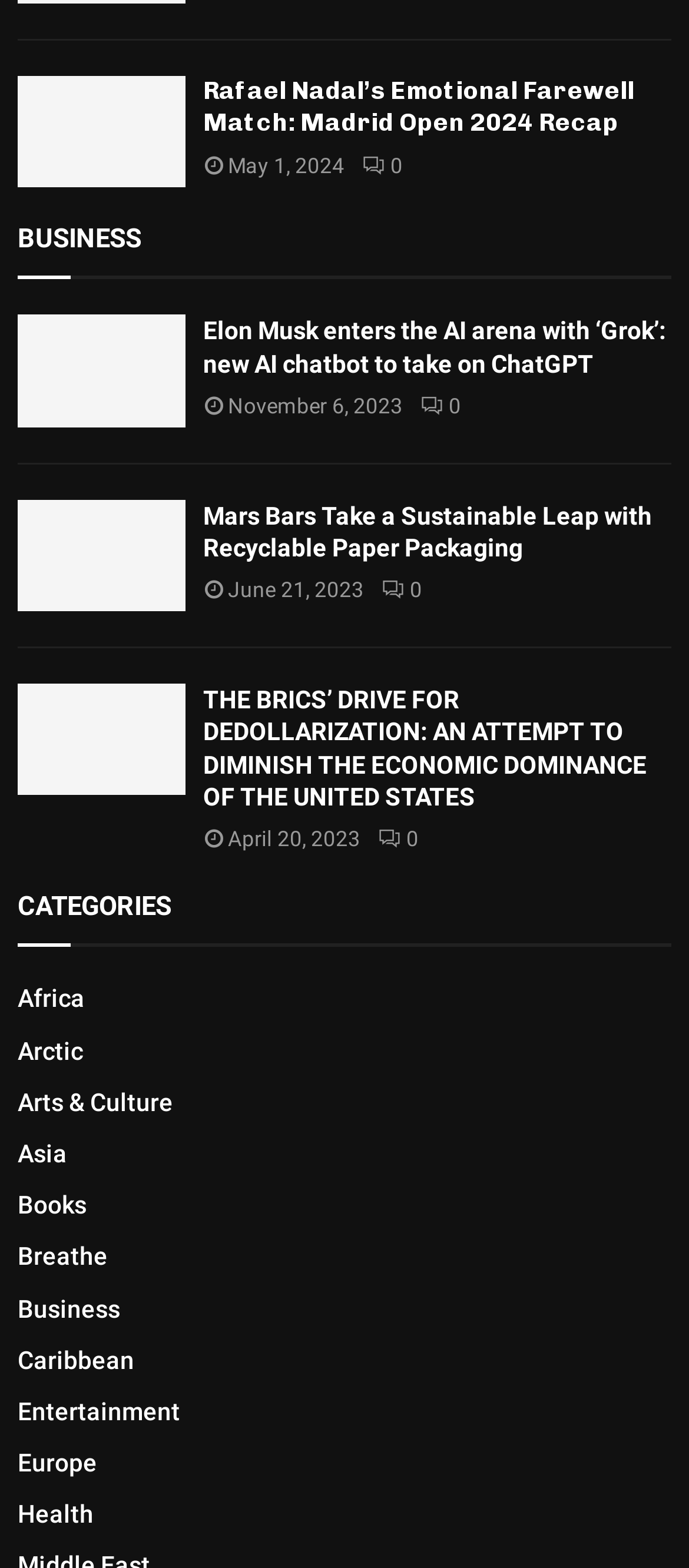Determine the bounding box coordinates of the region that needs to be clicked to achieve the task: "Browse THE BRICS’ DRIVE FOR DEDOLLARIZATION article".

[0.026, 0.436, 0.269, 0.507]